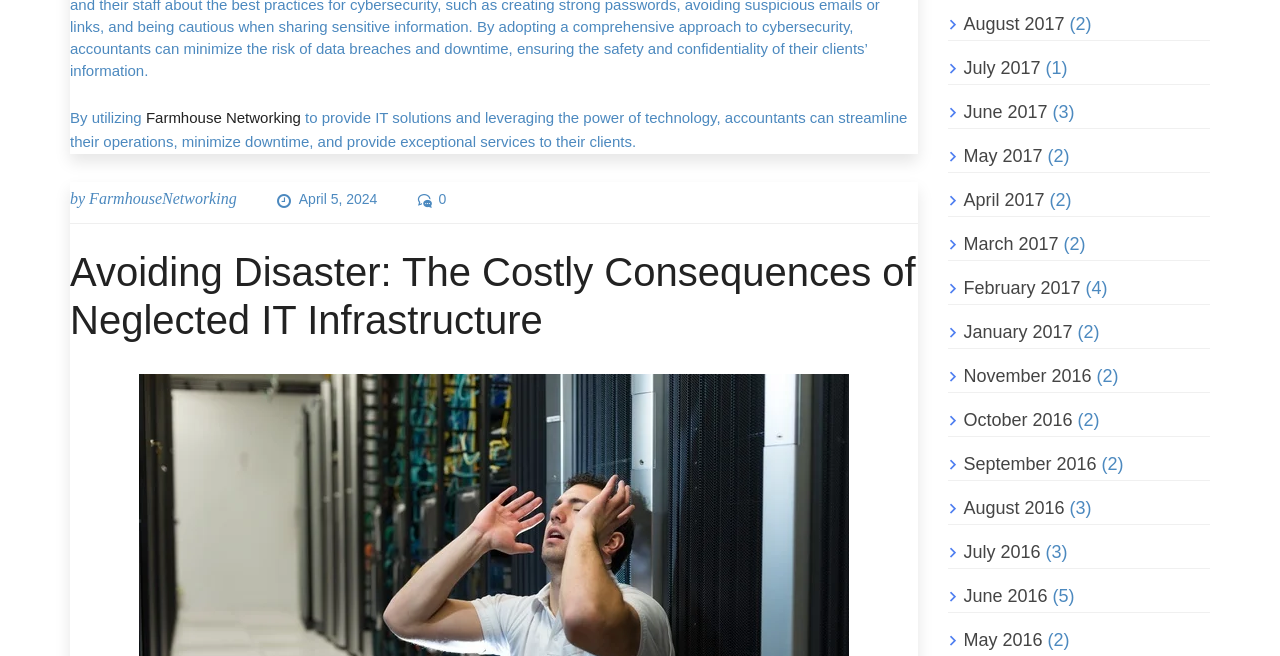Provide a short answer using a single word or phrase for the following question: 
What is the title of the article?

Avoiding Disaster: The Costly Consequences of Neglected IT Infrastructure